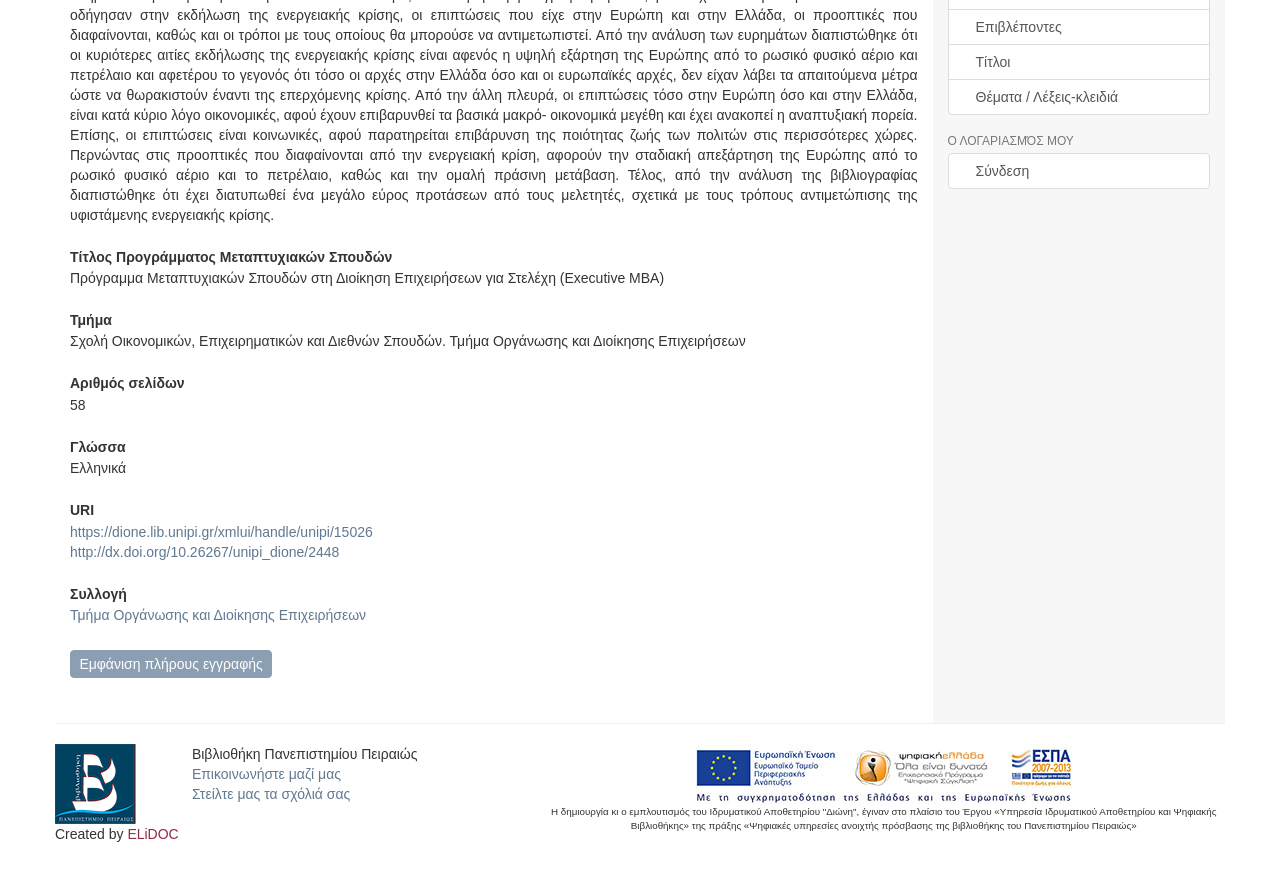Bounding box coordinates should be provided in the format (top-left x, top-left y, bottom-right x, bottom-right y) with all values between 0 and 1. Identify the bounding box for this UI element: https://dione.lib.unipi.gr/xmlui/handle/unipi/15026

[0.055, 0.599, 0.291, 0.617]